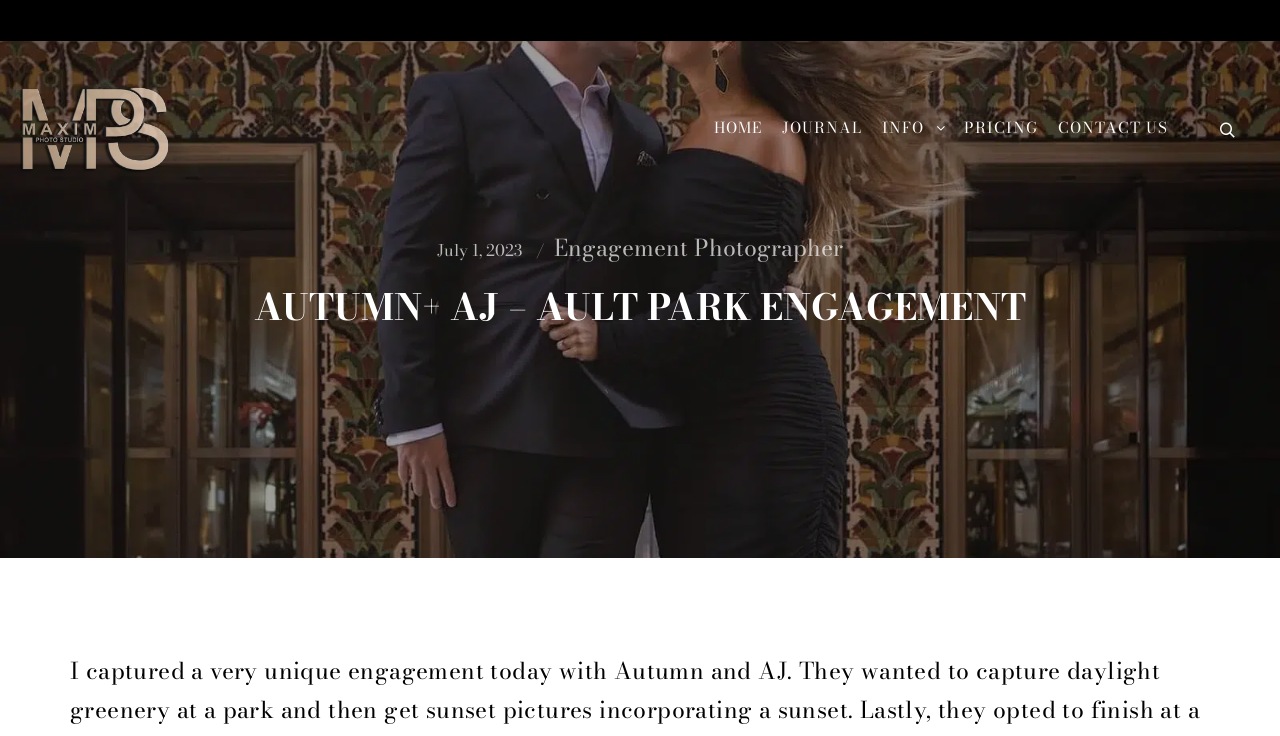Extract the bounding box coordinates of the UI element described by: "Contact Us". The coordinates should include four float numbers ranging from 0 to 1, e.g., [left, top, right, bottom].

[0.819, 0.158, 0.92, 0.189]